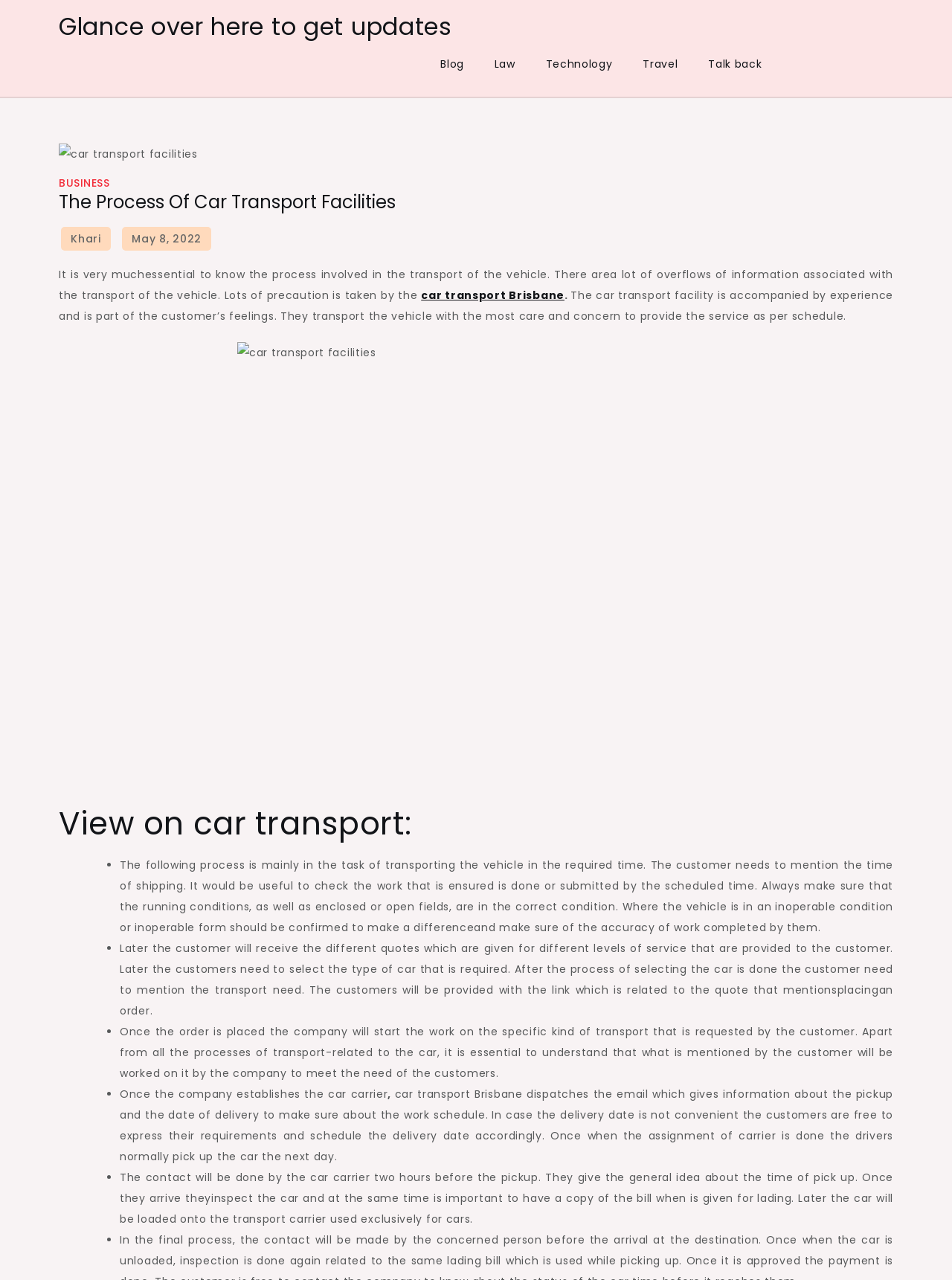Refer to the screenshot and give an in-depth answer to this question: What happens after the customer places an order?

According to the text 'Once the order is placed the company will start the work on the specific kind of transport that is requested by the customer.', after the customer places an order, the company starts working on the transport of the vehicle.